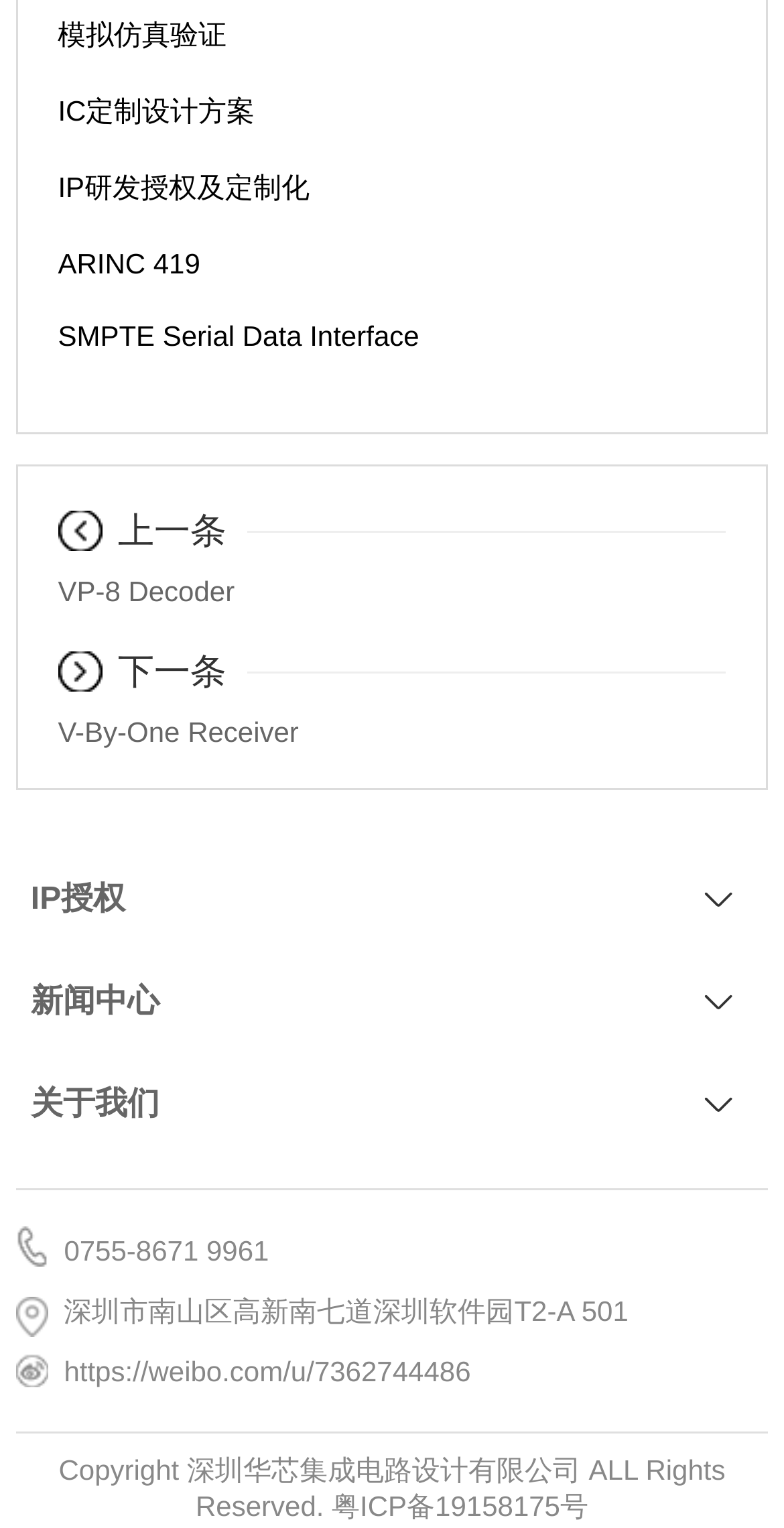Give a one-word or short phrase answer to the question: 
How many links are there in the navigation menu?

5